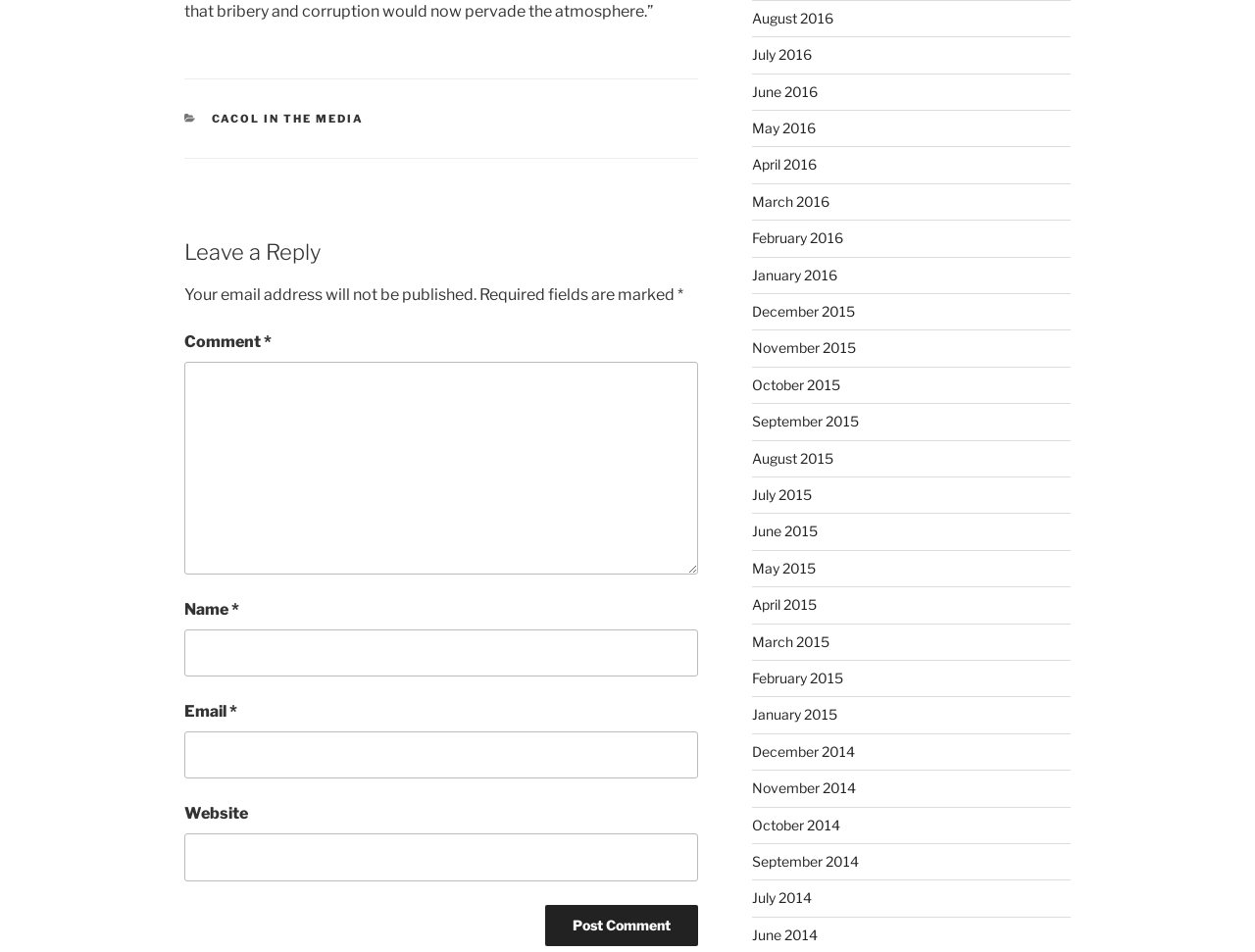With reference to the image, please provide a detailed answer to the following question: What is the button labeled 'Post Comment' used for?

The button labeled 'Post Comment' is located below the textboxes for entering a comment, name, and email, suggesting that it is used to submit or post a comment.